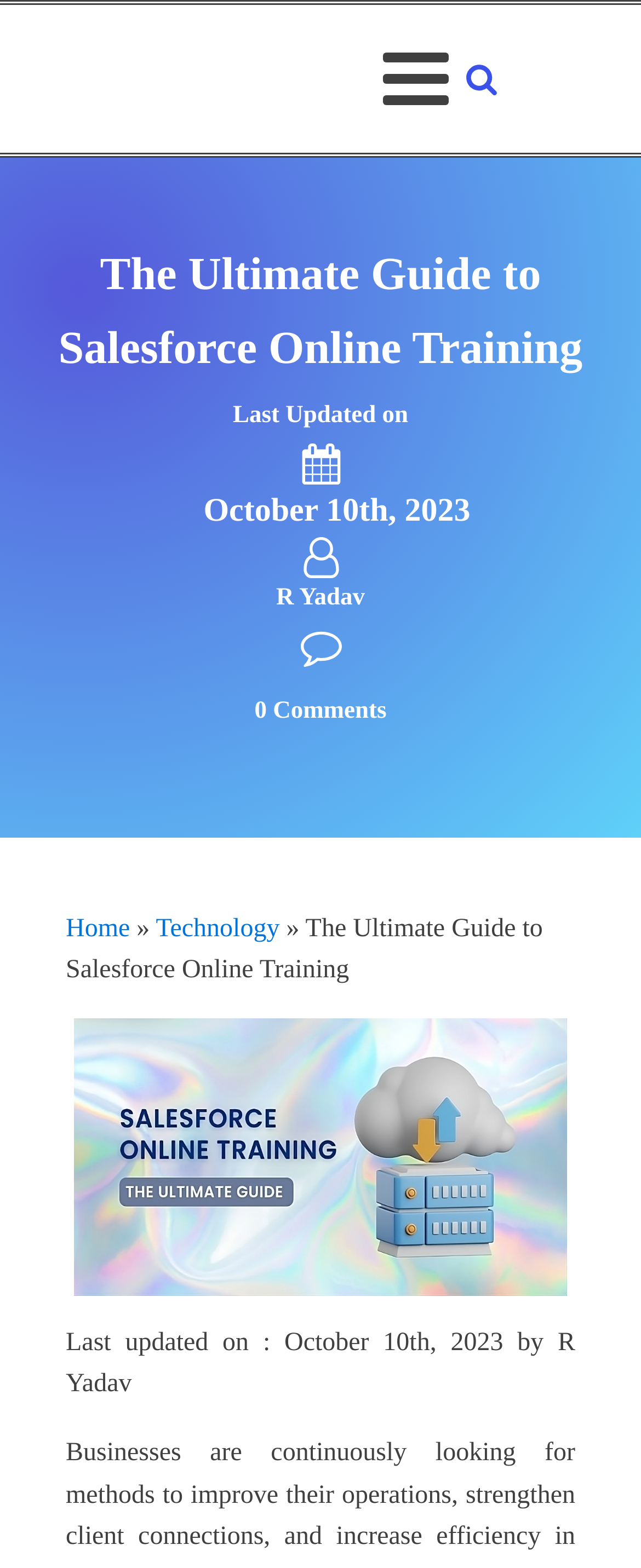From the details in the image, provide a thorough response to the question: What is the date of the last update?

I found the date of the last update by looking at the text 'Last Updated on' followed by the date 'October 10th, 2023' on the webpage.